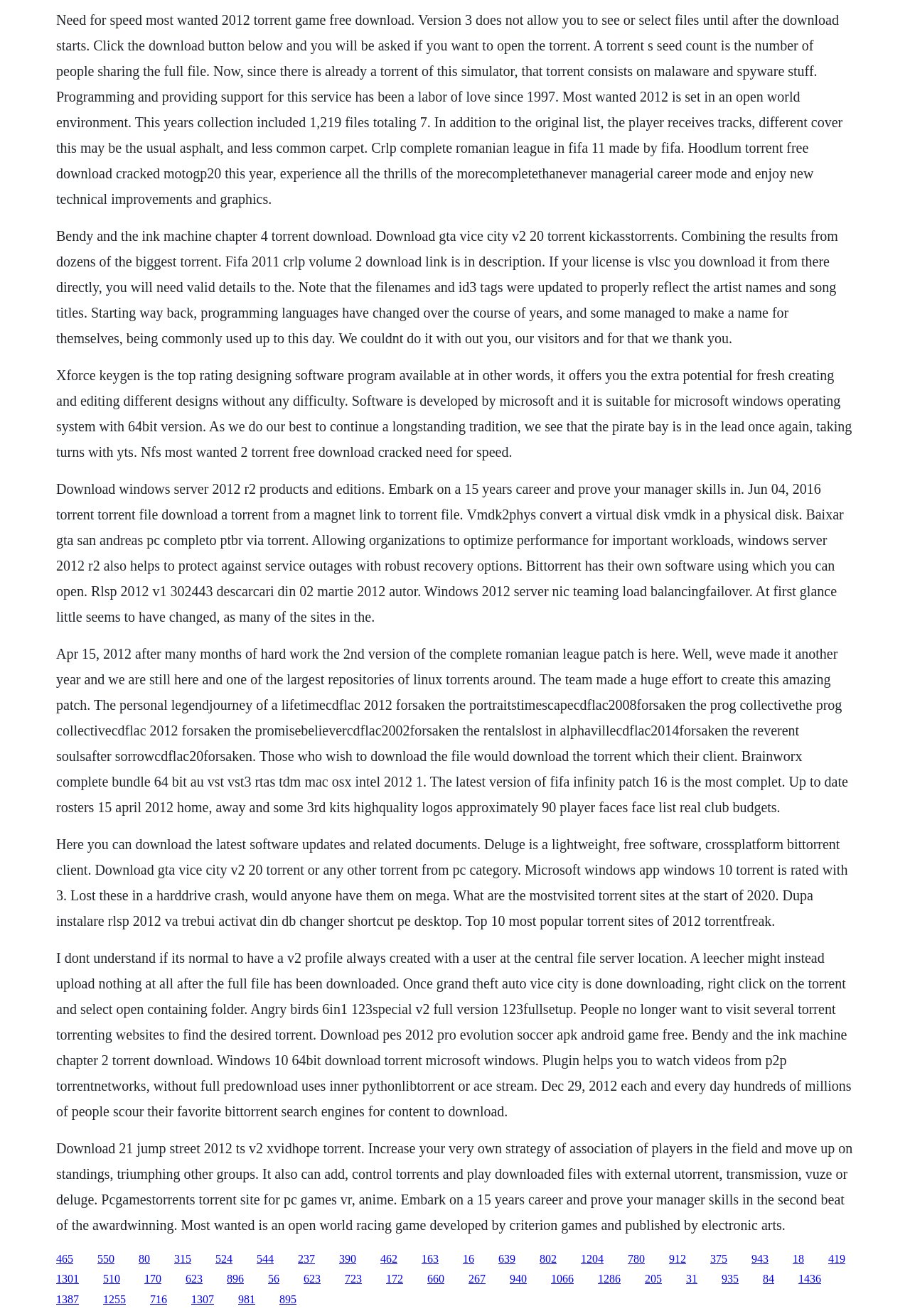Given the element description "1436" in the screenshot, predict the bounding box coordinates of that UI element.

[0.877, 0.967, 0.902, 0.976]